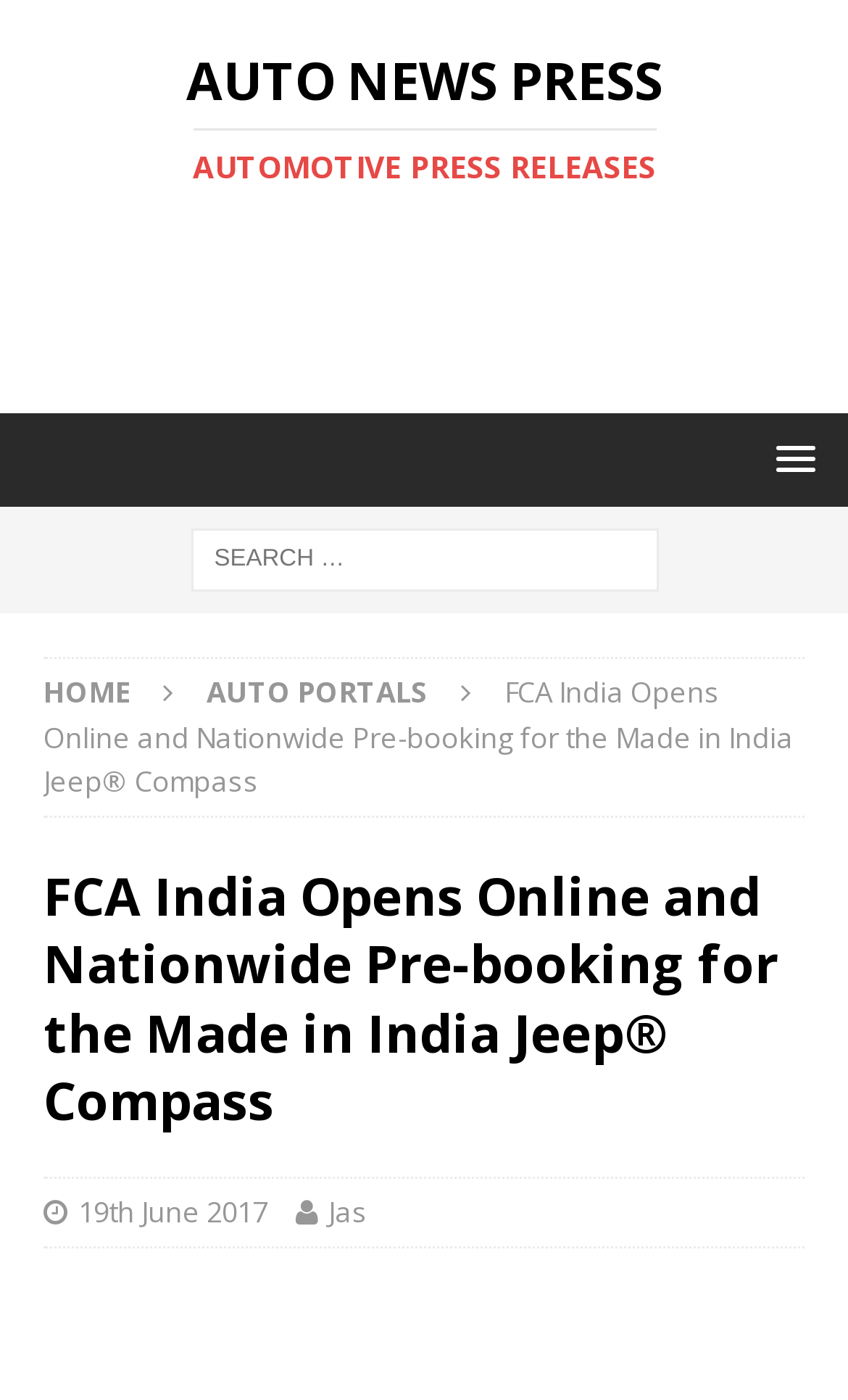Write a detailed summary of the webpage.

The webpage is about FCA India, specifically featuring an article about the online and nationwide pre-booking for the Made in India Jeep Compass. 

At the top, there is a link to "AUTO NEWS PRESS AUTOMOTIVE PRESS RELEASES" with two headings, "AUTO NEWS PRESS" and "AUTOMOTIVE PRESS RELEASES", positioned side by side. 

Below this, there is an advertisement iframe taking up most of the width. 

On the right side, there is a menu link with a popup. 

Further down, there is a search bar with a searchbox labeled "Search for:". 

Below the search bar, there are three links: "HOME", "AUTO PORTALS", and a heading that repeats the title of the article, "FCA India Opens Online and Nationwide Pre-booking for the Made in India Jeep Compass". 

The main content of the article is positioned below these links, with a header that includes the title, a date "19th June 2017", and an author "Jas".